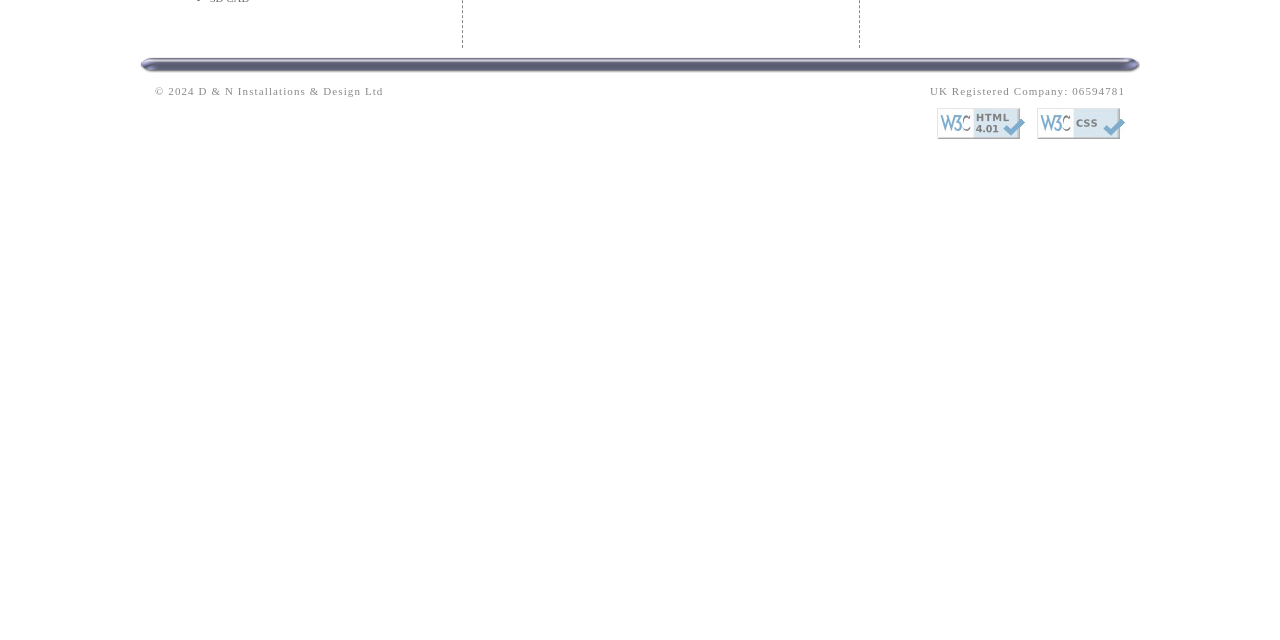Determine the bounding box for the described HTML element: "alt="Valid CSS!"". Ensure the coordinates are four float numbers between 0 and 1 in the format [left, top, right, bottom].

[0.81, 0.202, 0.879, 0.22]